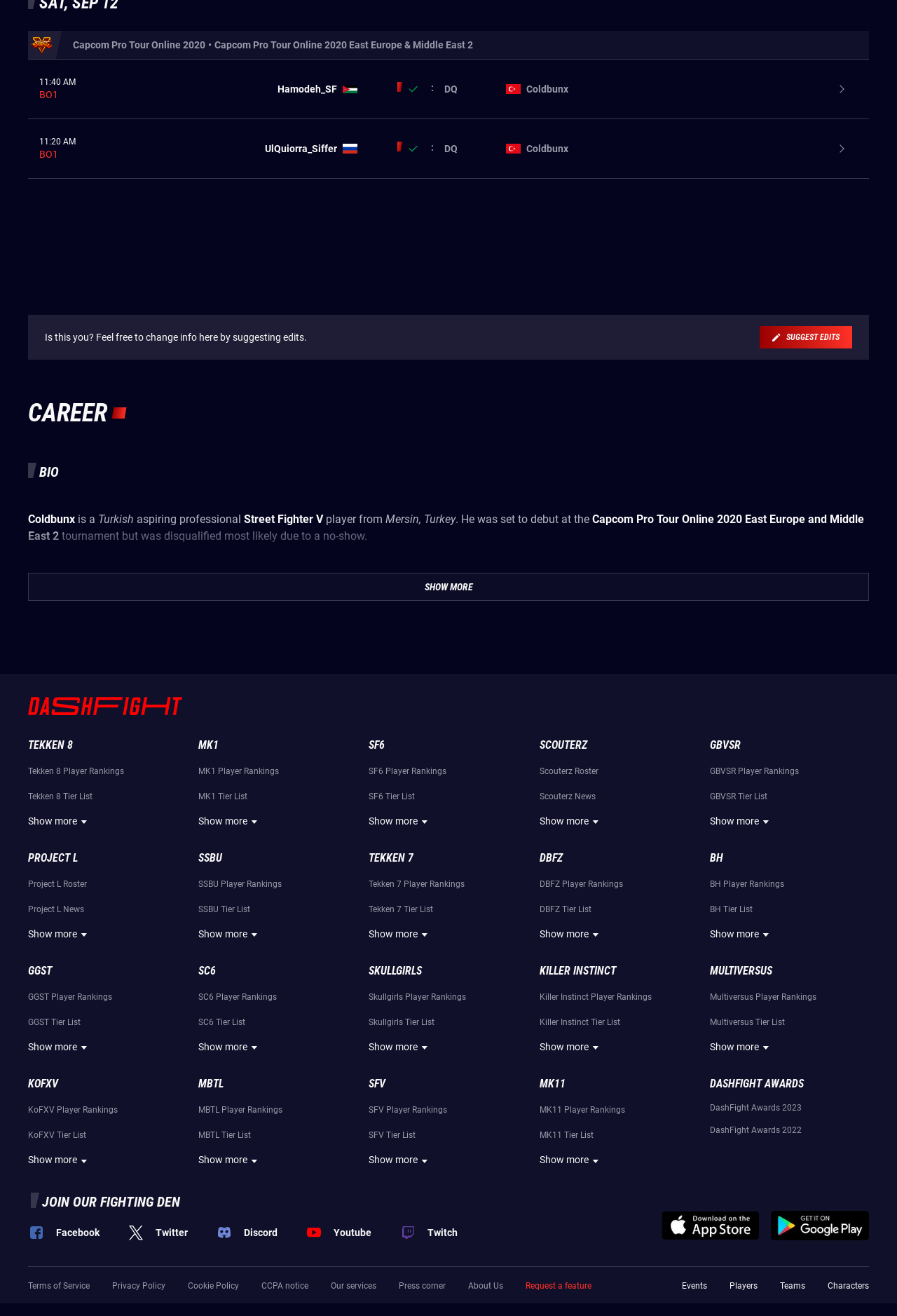Locate the bounding box coordinates of the element you need to click to accomplish the task described by this instruction: "Show more information about 'Tekken 8 Player Rankings'".

[0.031, 0.582, 0.138, 0.59]